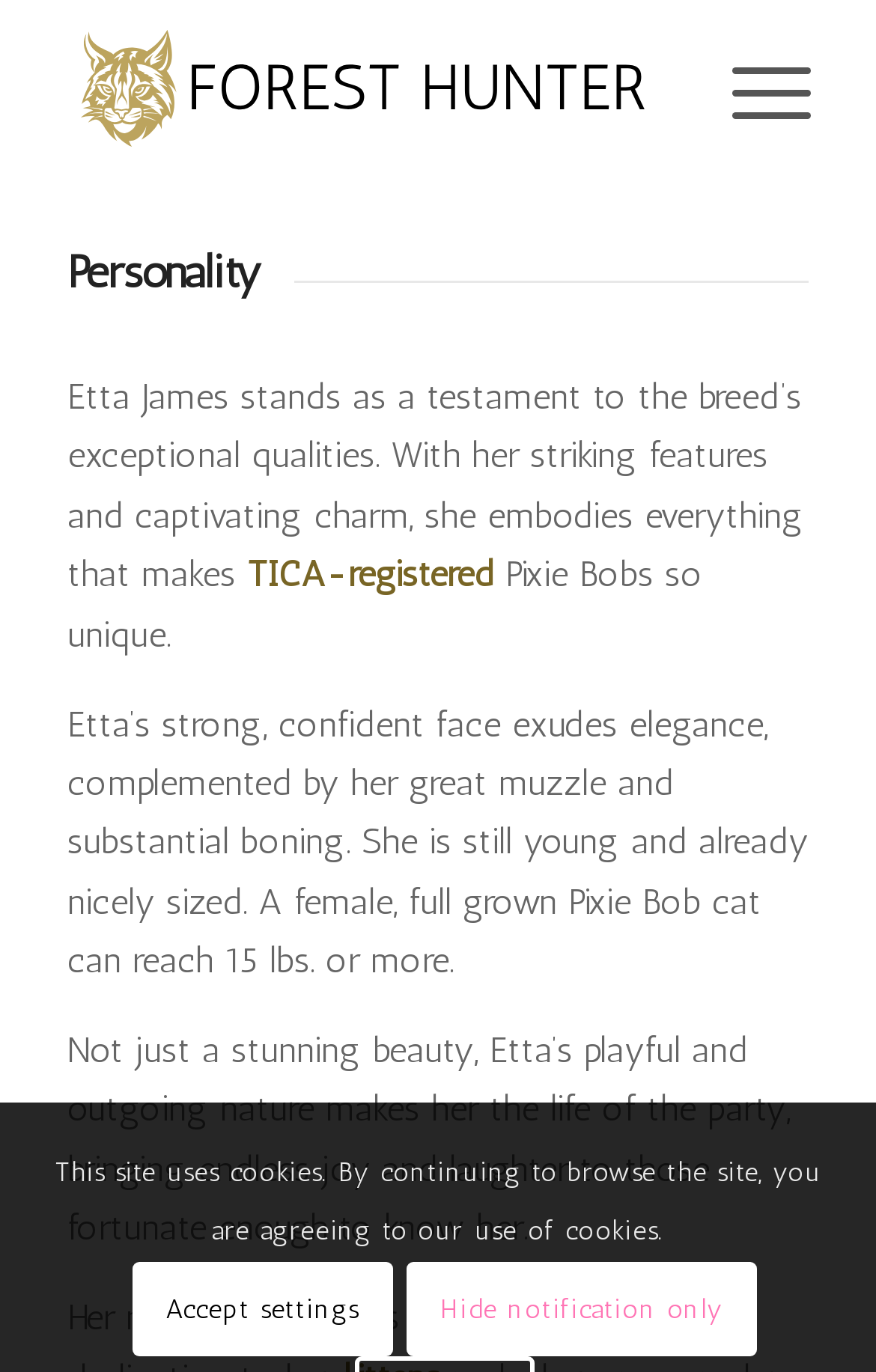How much can a full-grown Pixie Bob cat weigh?
Answer the question with as much detail as you can, using the image as a reference.

The webpage states that a female, full-grown Pixie Bob cat can reach up to 15 lbs or more, as described in the text about Etta James.